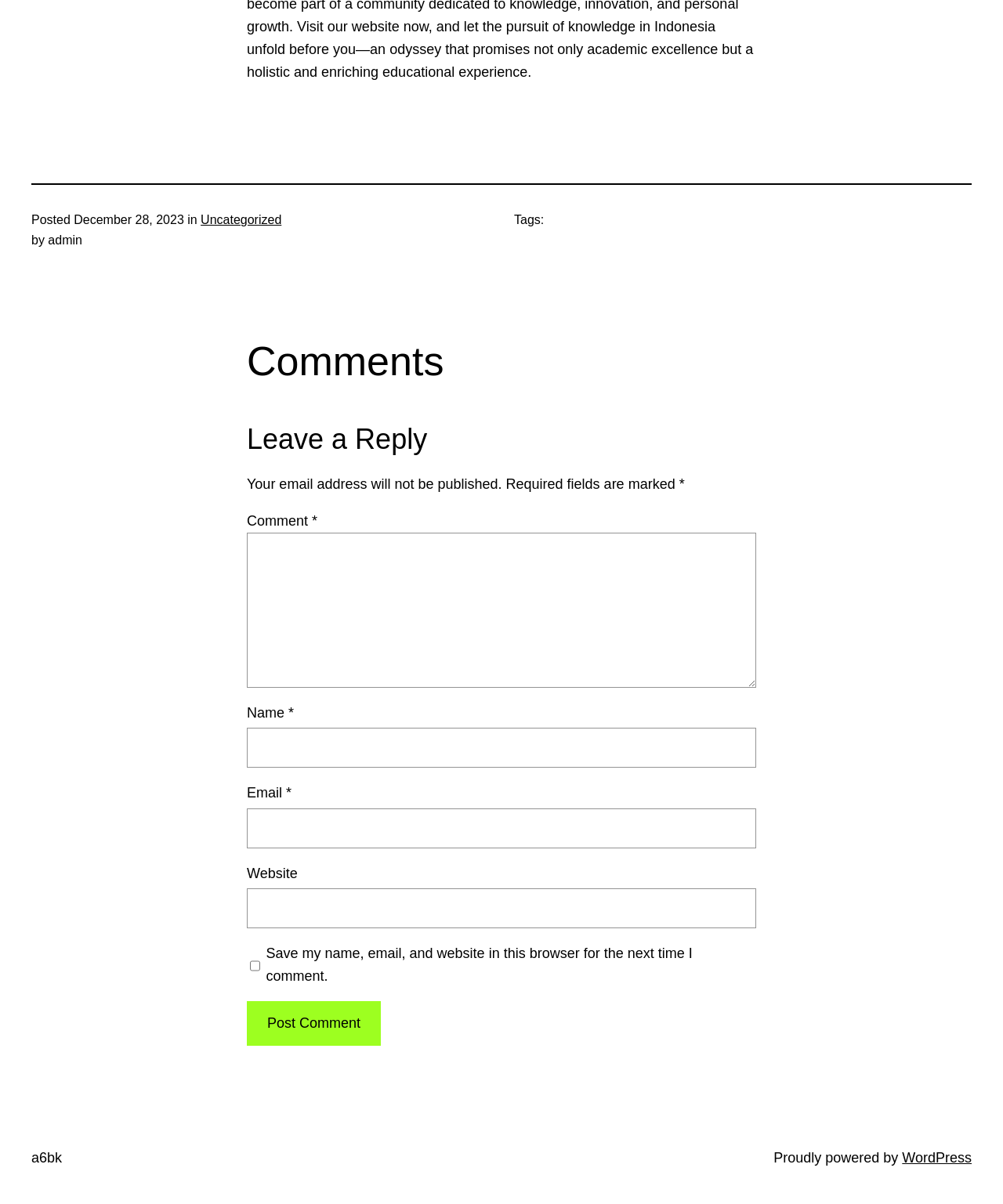Reply to the question with a brief word or phrase: What is the category of the post?

Uncategorized